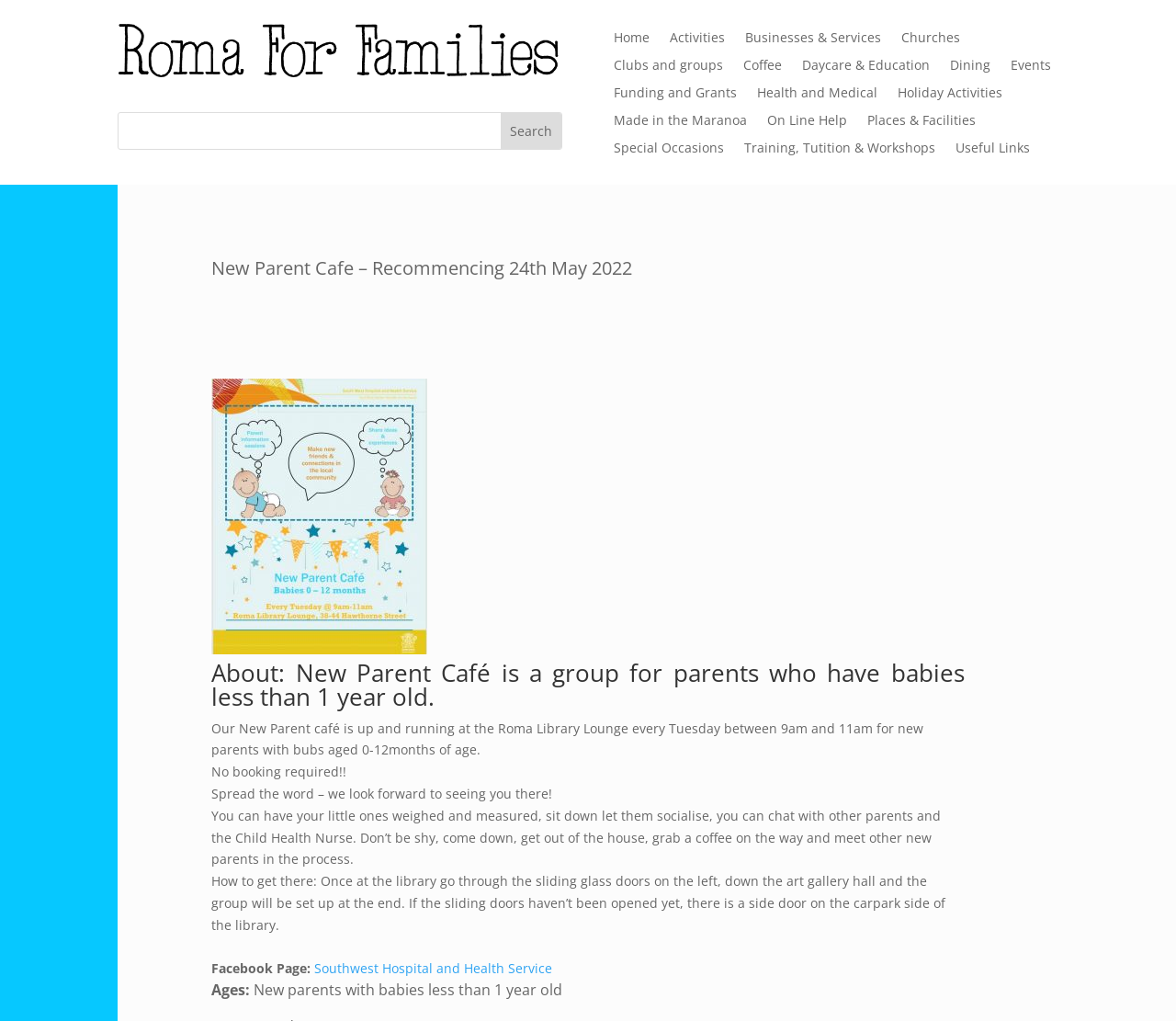Please locate the bounding box coordinates for the element that should be clicked to achieve the following instruction: "Check the 'Facebook Page'". Ensure the coordinates are given as four float numbers between 0 and 1, i.e., [left, top, right, bottom].

[0.268, 0.94, 0.47, 0.957]